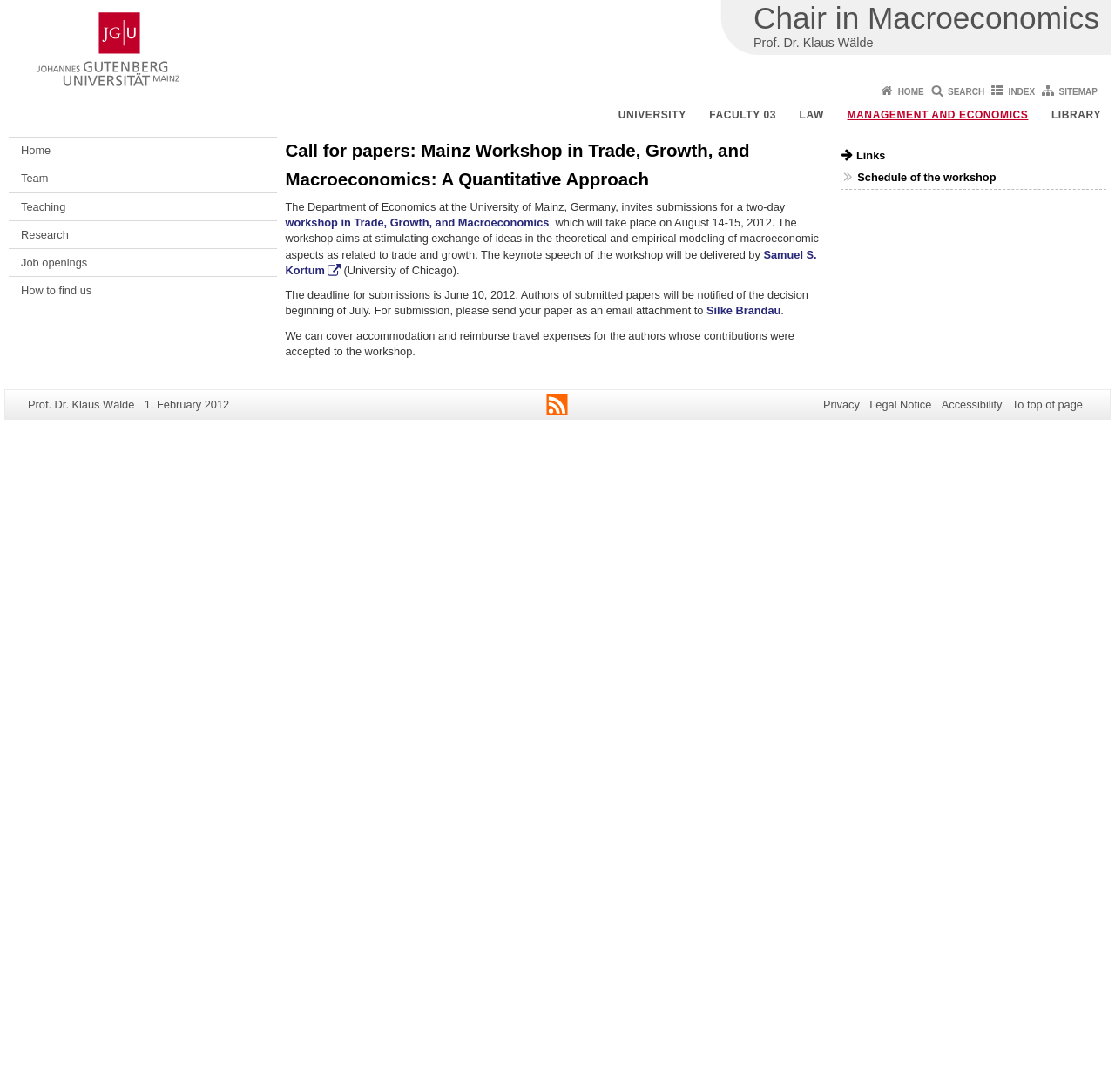What is the name of the university?
Provide a fully detailed and comprehensive answer to the question.

I found the name of the university by looking at the top-left corner of the webpage, where it says 'Johannes Gutenberg University Mainz'.